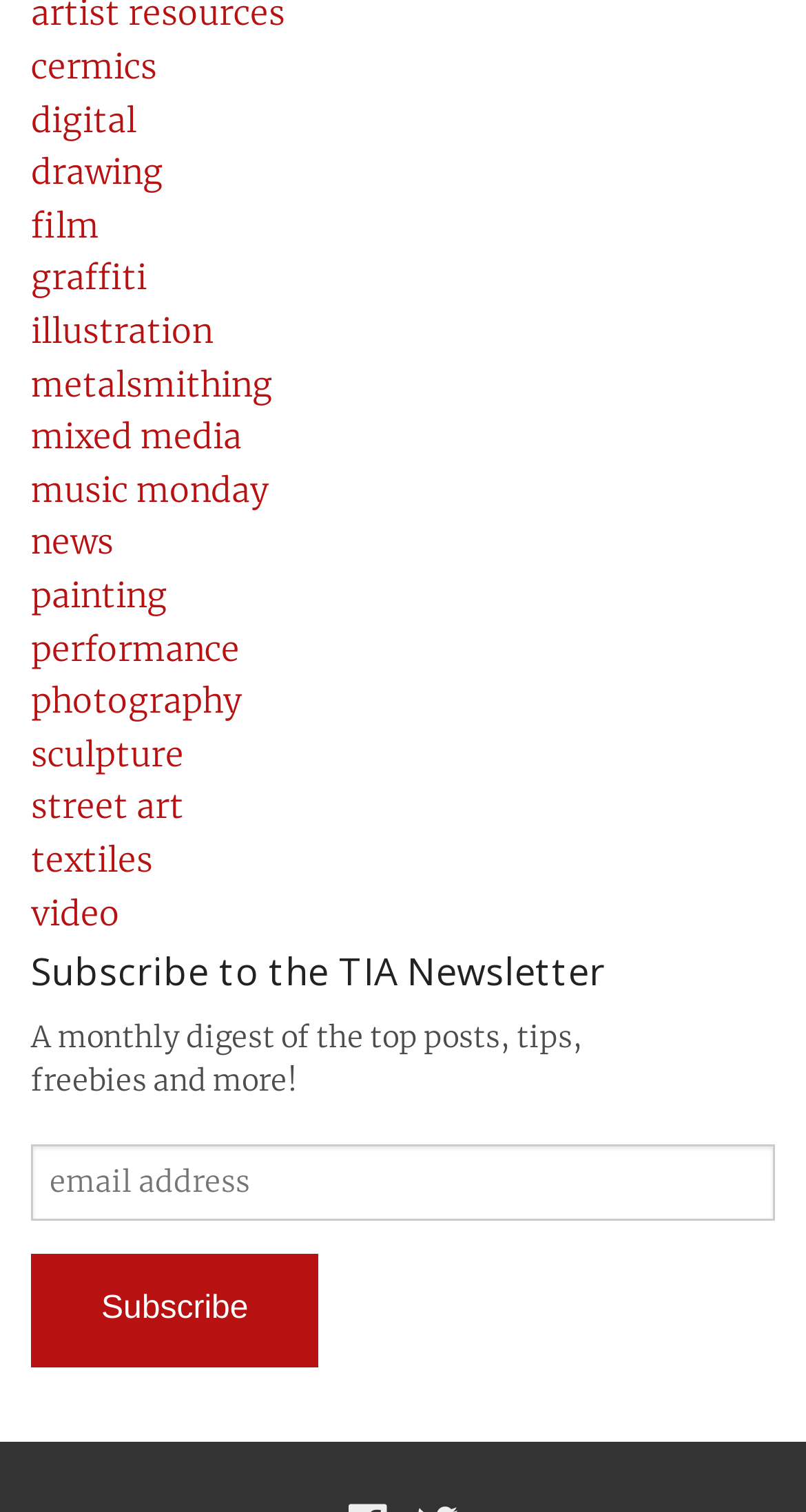Locate the UI element described by music monday and provide its bounding box coordinates. Use the format (top-left x, top-left y, bottom-right x, bottom-right y) with all values as floating point numbers between 0 and 1.

[0.038, 0.31, 0.333, 0.337]